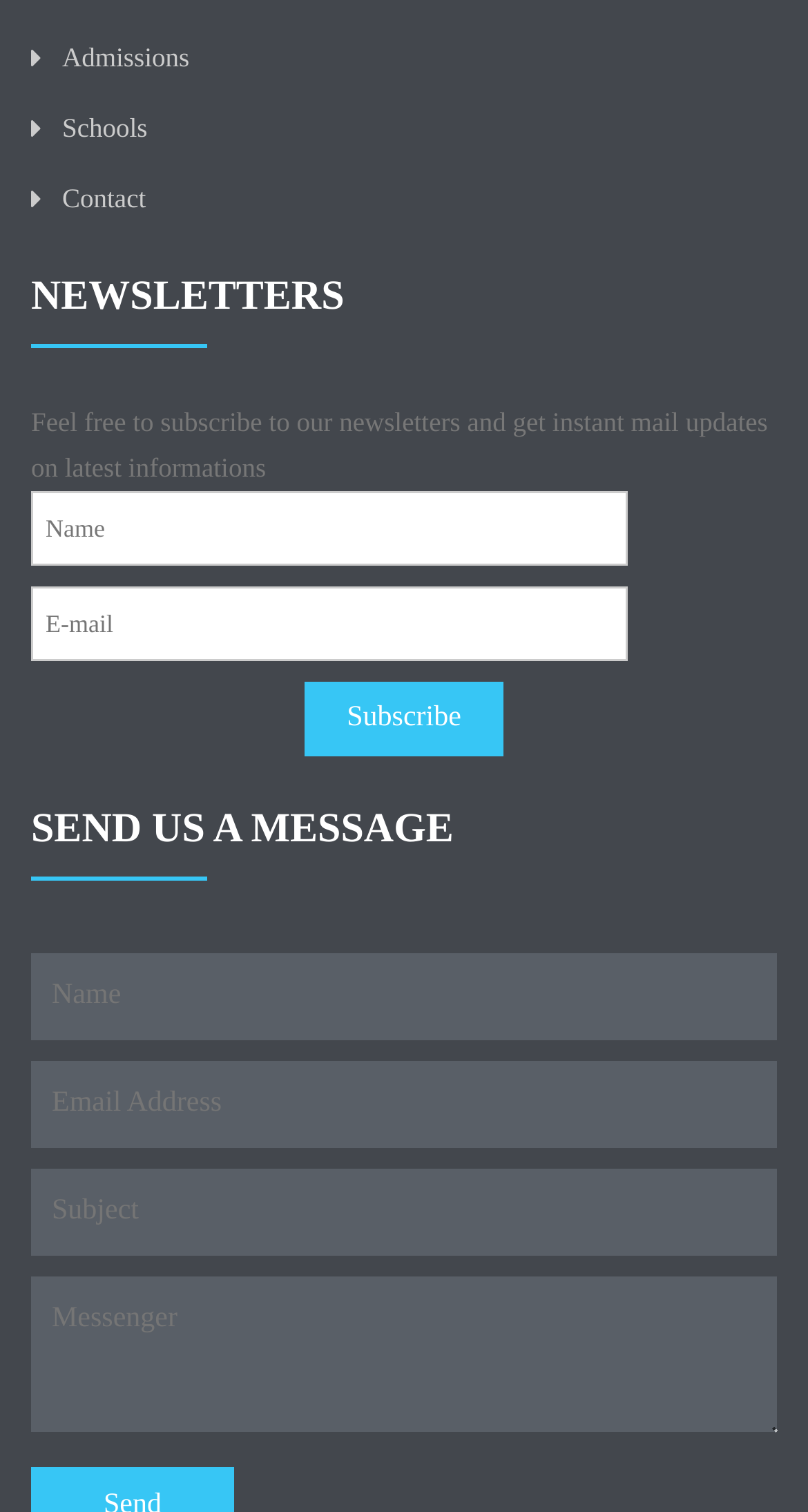Determine the bounding box coordinates for the area that should be clicked to carry out the following instruction: "Click on Admissions".

[0.077, 0.027, 0.234, 0.048]